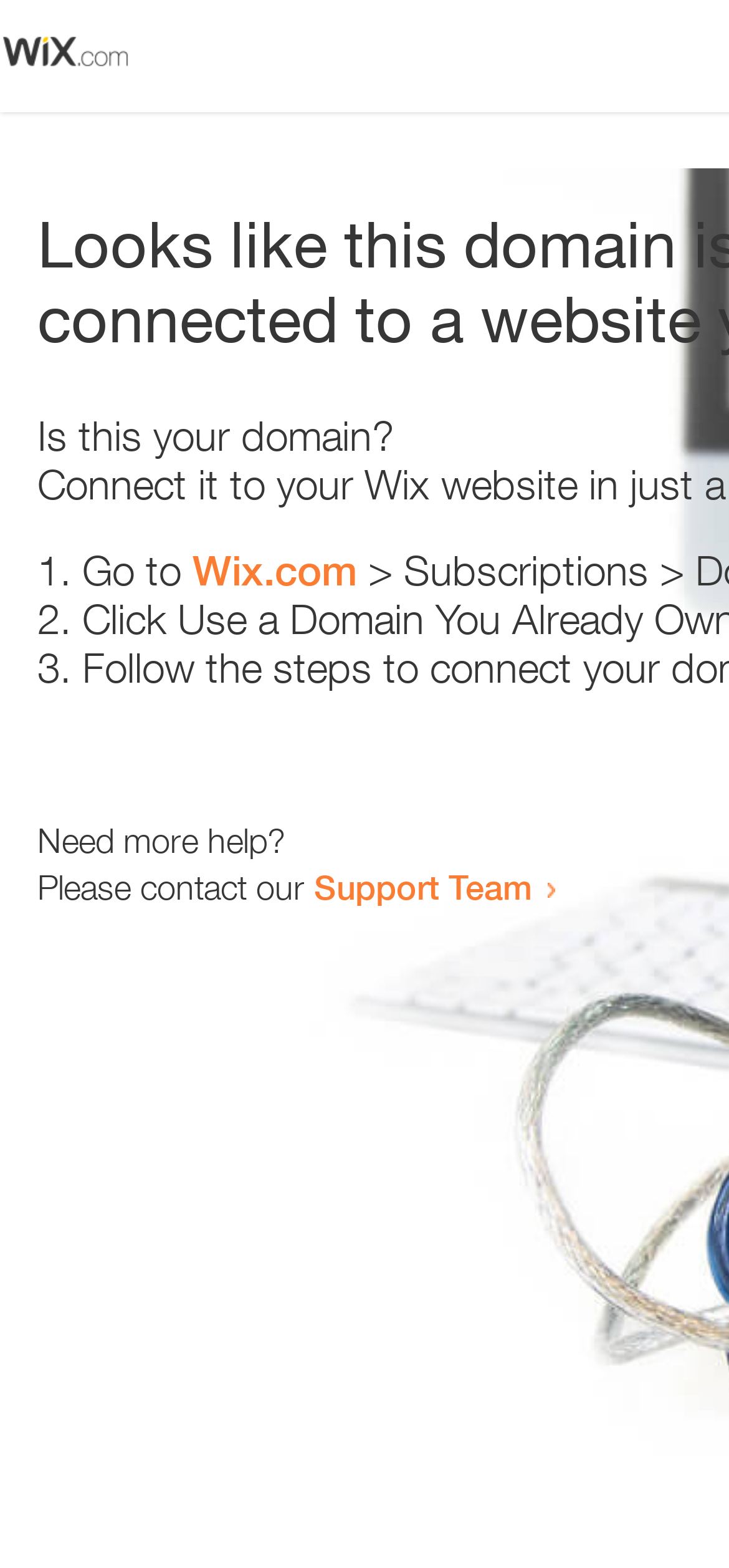What is the purpose of the webpage?
Please look at the screenshot and answer using one word or phrase.

Domain resolution